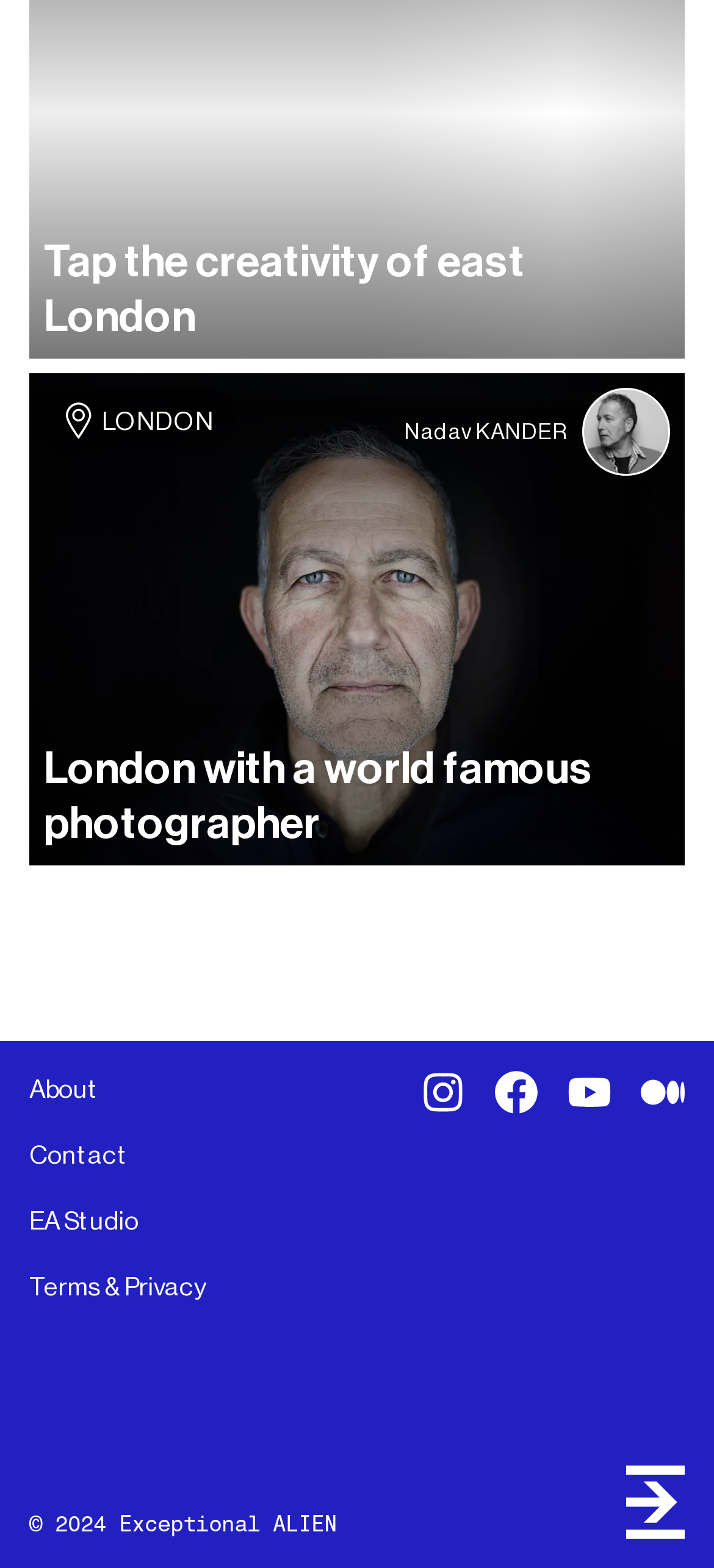Please mark the bounding box coordinates of the area that should be clicked to carry out the instruction: "View photographer's profile".

[0.041, 0.237, 0.959, 0.55]